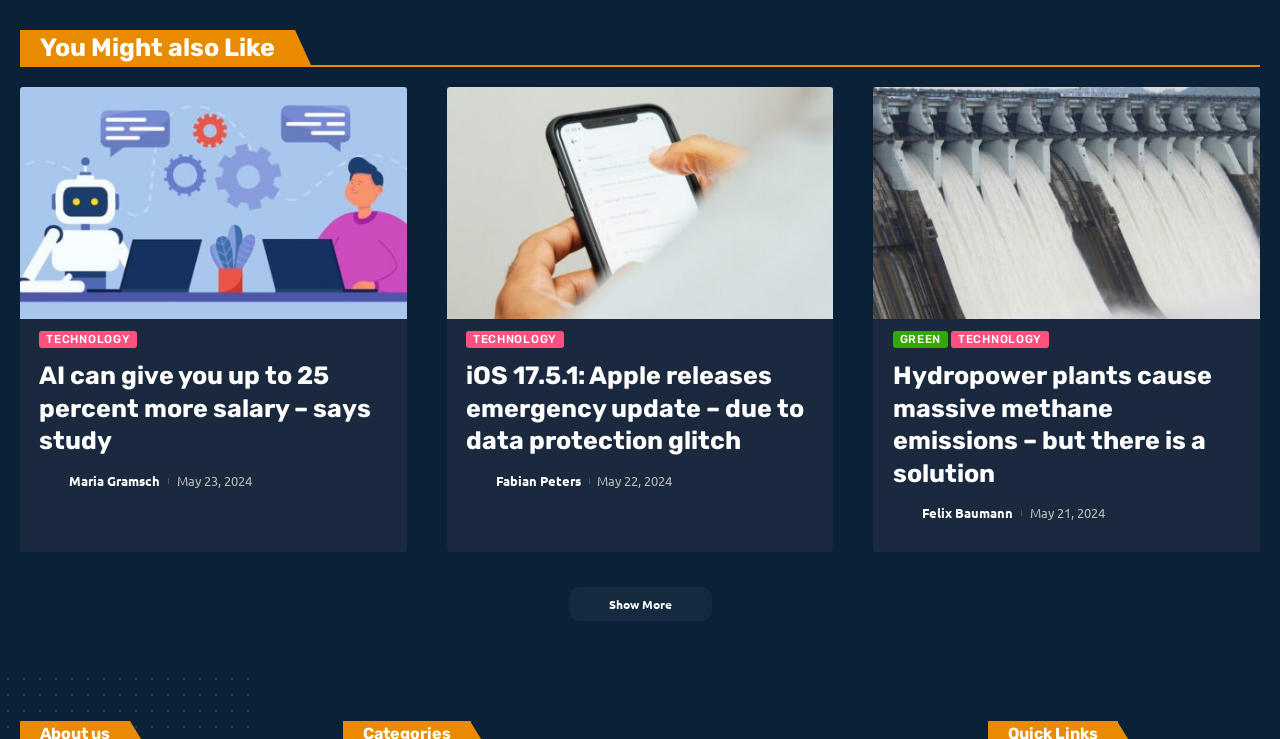Locate the bounding box of the UI element described in the following text: "Green".

[0.697, 0.448, 0.741, 0.471]